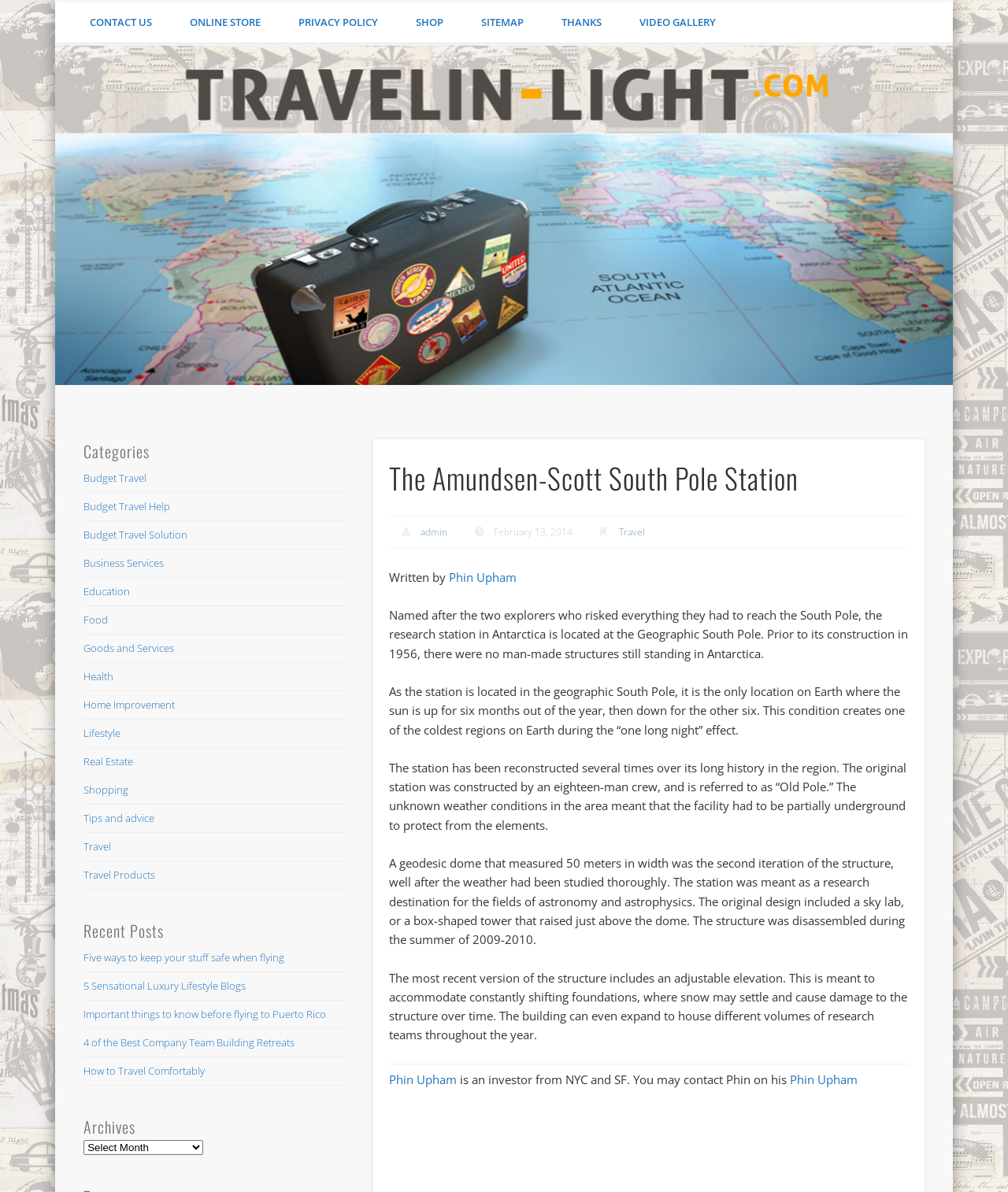Determine the bounding box coordinates in the format (top-left x, top-left y, bottom-right x, bottom-right y). Ensure all values are floating point numbers between 0 and 1. Identify the bounding box of the UI element described by: Shop

[0.394, 0.002, 0.459, 0.036]